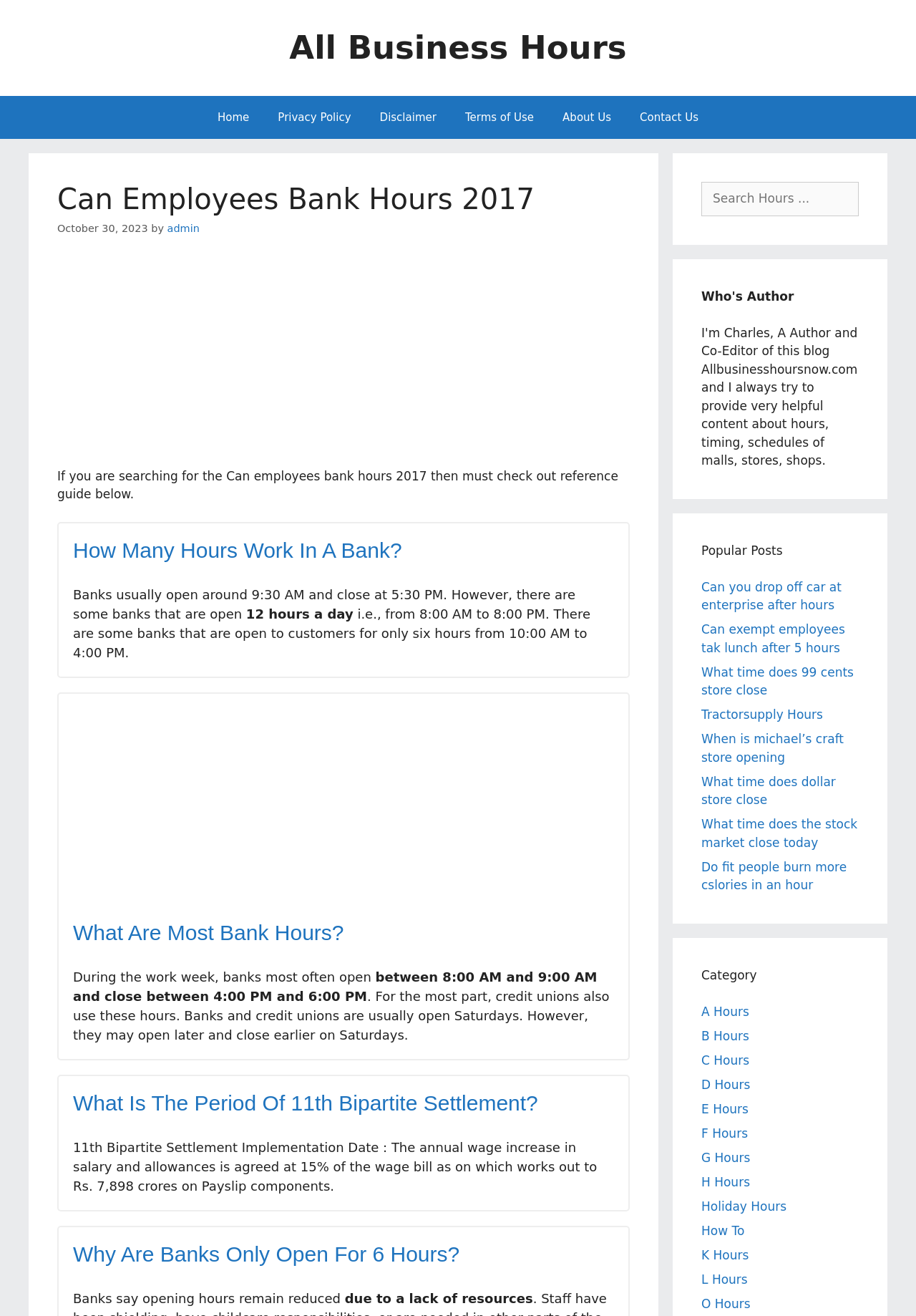Give the bounding box coordinates for this UI element: "admin". The coordinates should be four float numbers between 0 and 1, arranged as [left, top, right, bottom].

[0.182, 0.169, 0.218, 0.178]